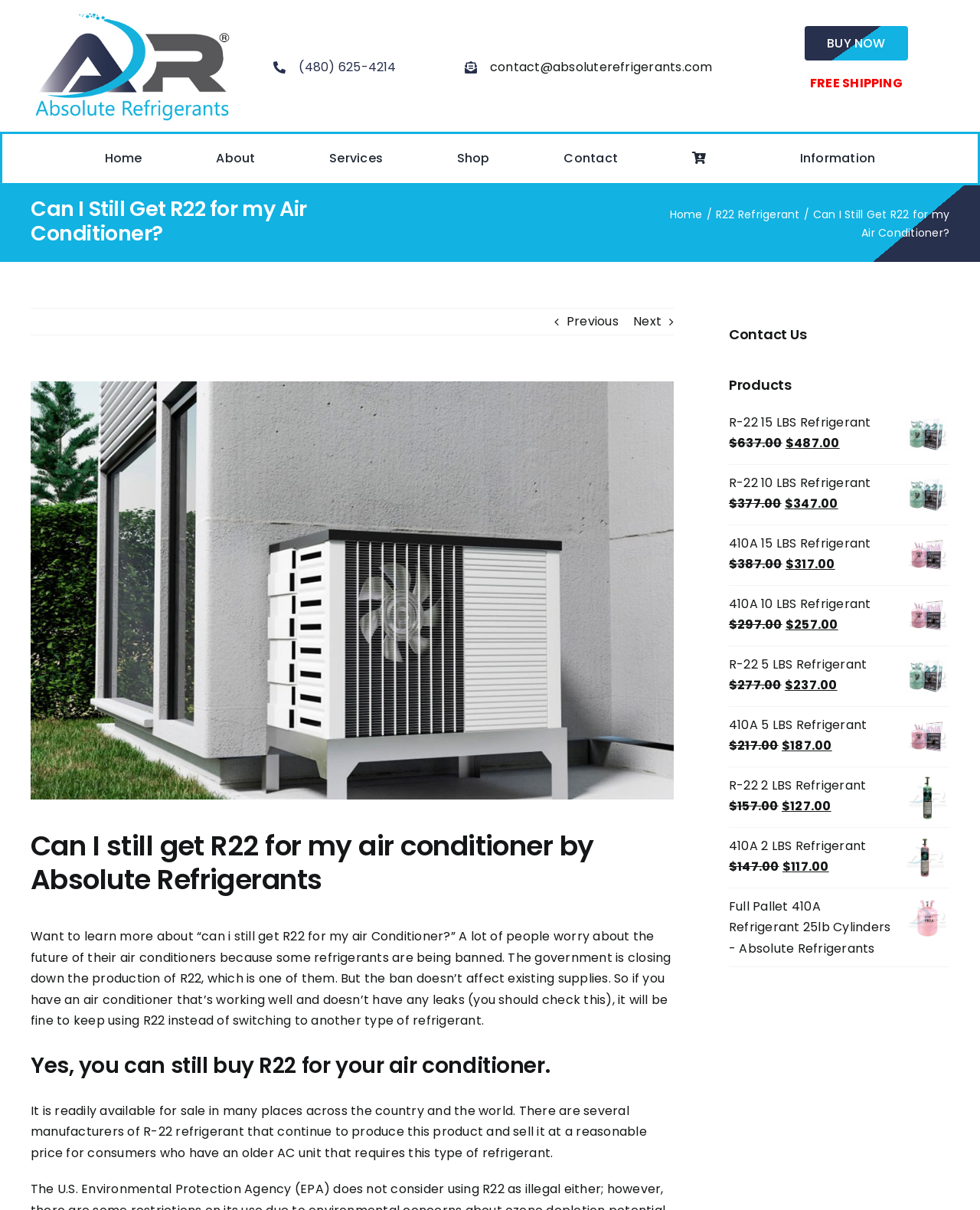Identify the bounding box coordinates for the element you need to click to achieve the following task: "View products". The coordinates must be four float values ranging from 0 to 1, formatted as [left, top, right, bottom].

[0.744, 0.312, 0.969, 0.325]